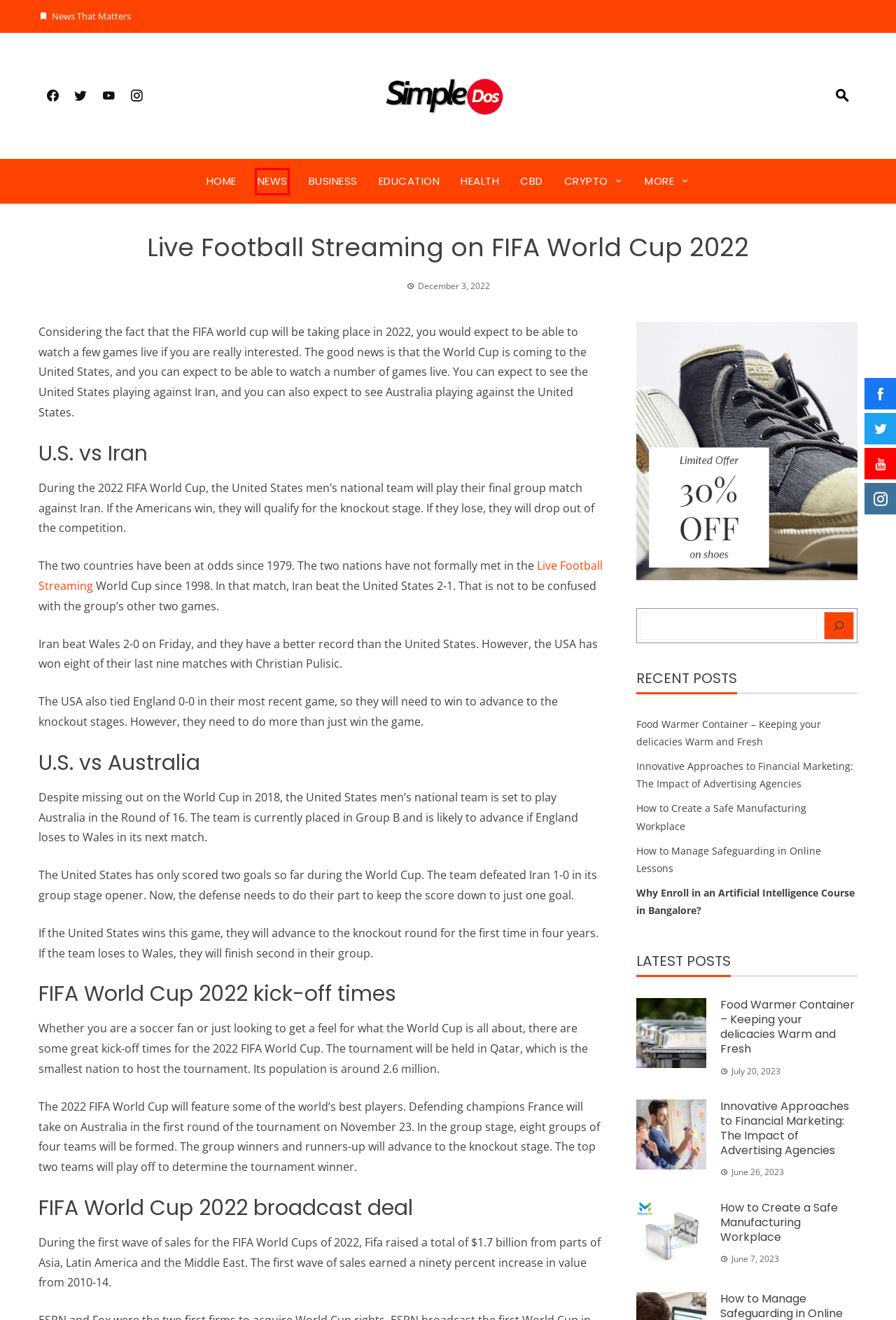Given a screenshot of a webpage with a red bounding box around an element, choose the most appropriate webpage description for the new page displayed after clicking the element within the bounding box. Here are the candidates:
A. How to Manage Safeguarding in Online Lessons - SIMPL-DOS
B. Why Enroll in an Artificial Intelligence Course in Bangalore? - SIMPL-DOS
C. Crypto Archives - SIMPL-DOS
D. Home - SIMPL-DOS
E. CBD Archives - SIMPL-DOS
F. Innovative Approaches to Financial Marketing: The Impact of Advertising Agencies - SIMPL-DOS
G. News Archives - SIMPL-DOS
H. How to Create a Safe Manufacturing Workplace - SIMPL-DOS

G